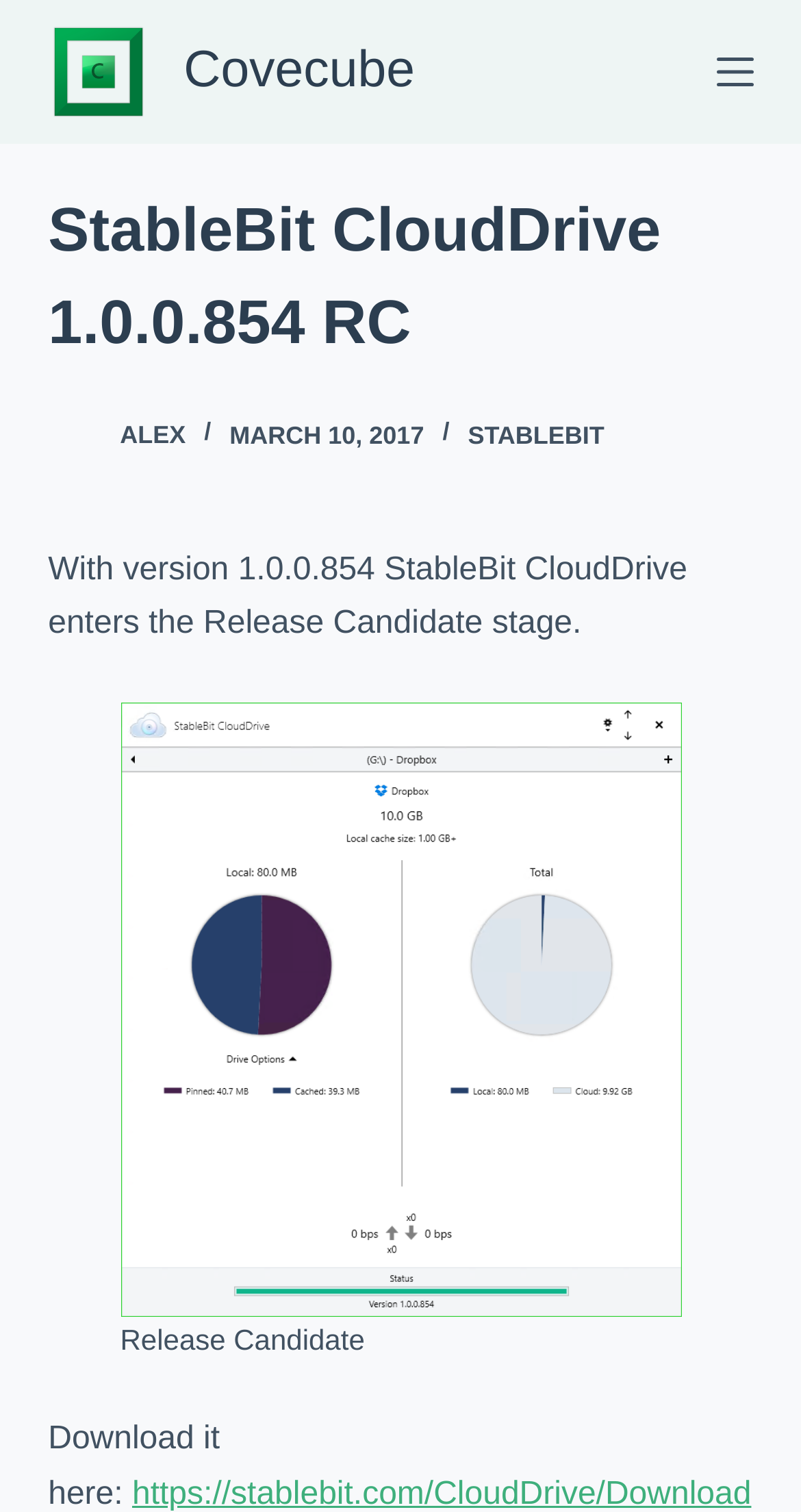What is the purpose of the 'Open off canvas' button?
Based on the image content, provide your answer in one word or a short phrase.

To open a menu